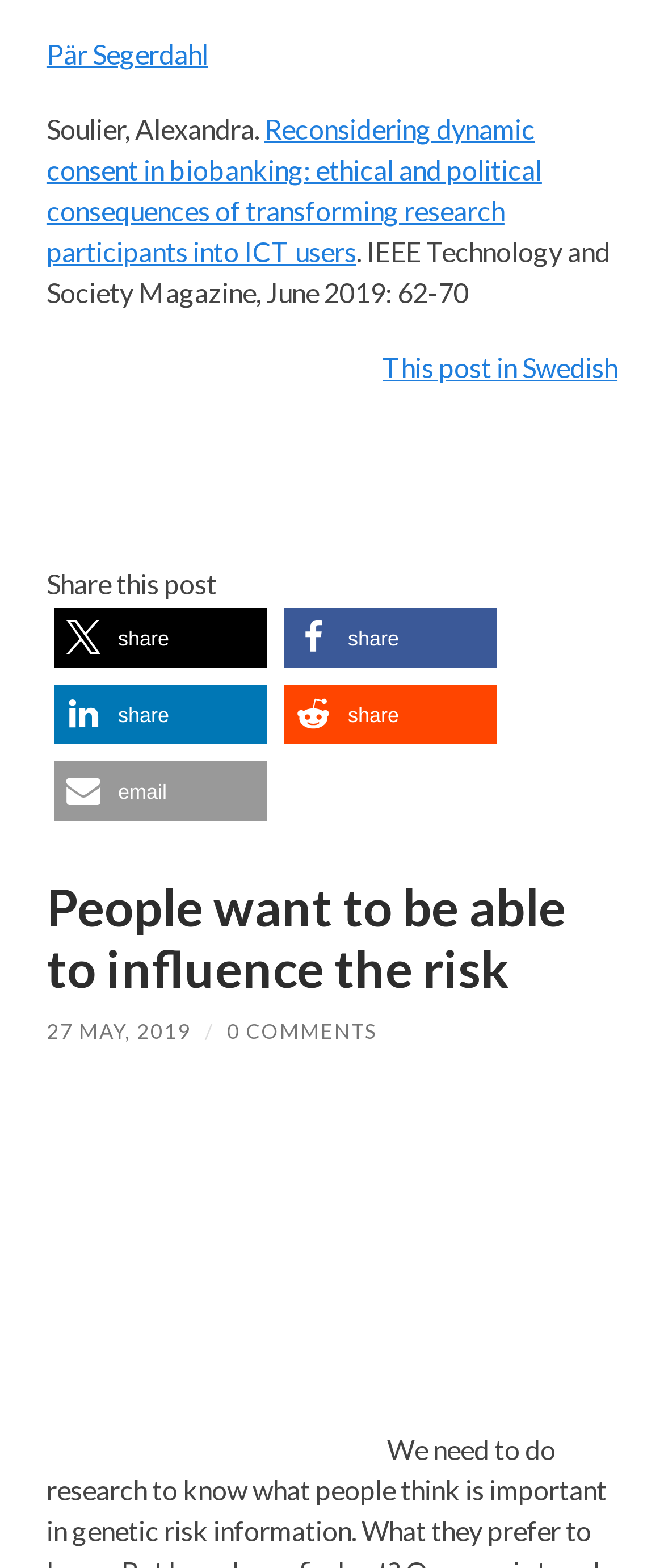From the details in the image, provide a thorough response to the question: What is the title of the article?

The title of the article is 'Reconsidering dynamic consent in biobanking: ethical and political consequences of transforming research participants into ICT users', which can be seen from the link on the webpage.